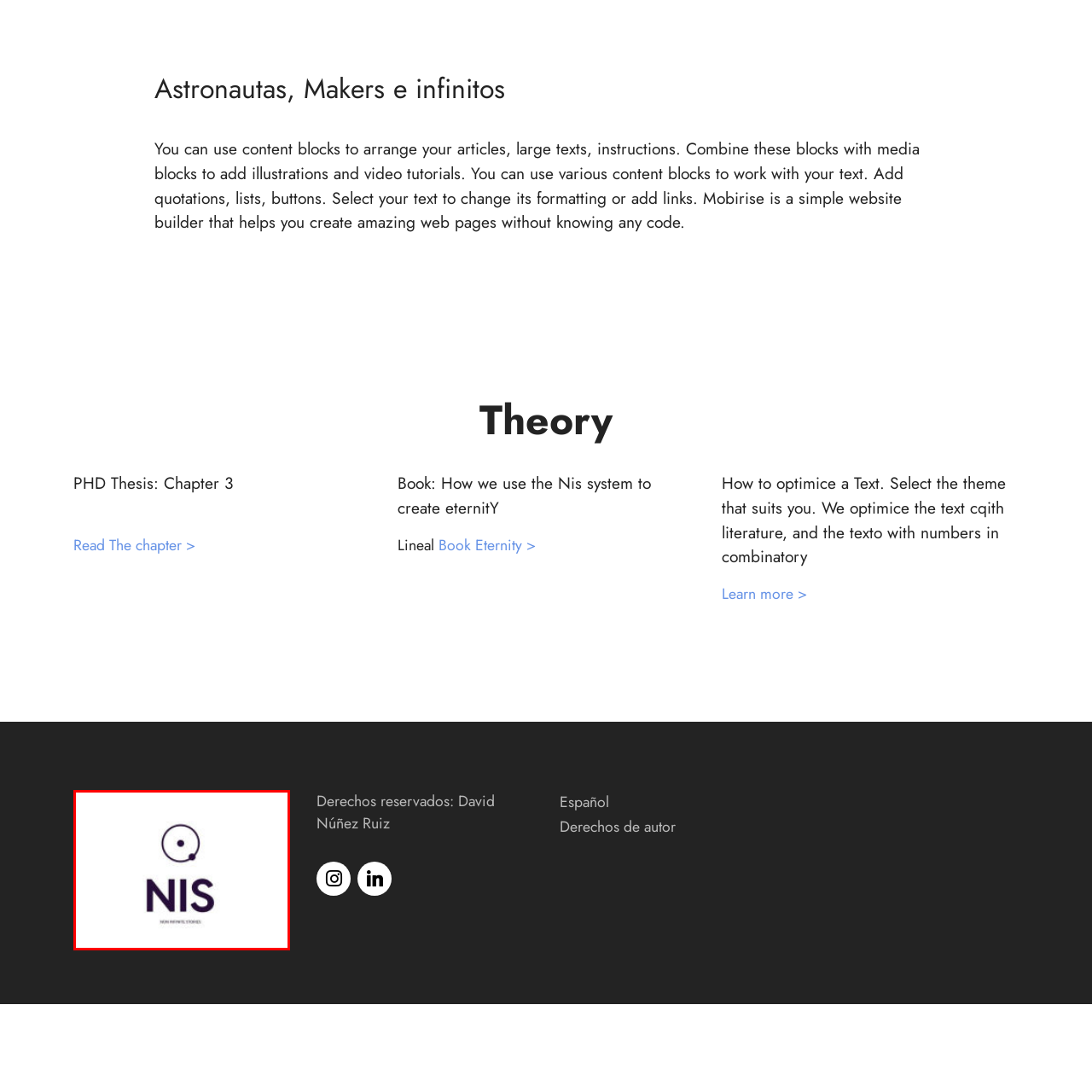Give a thorough and detailed account of the visual content inside the red-framed part of the image.

The image features the logo of NIS, which is visually represented with the letters "NIS" prominently displayed in a bold, dark font. Above the text, there is a circular emblem that includes a stylized dot, suggesting a sense of innovation and modernity. The tagline below the logo reads “New Infinite Stories,” hinting at themes of creativity, exploration, and the endless possibilities offered by their services or products. This logo encapsulates the identity of the brand while inviting viewers to engage with the concept of limitless storytelling.